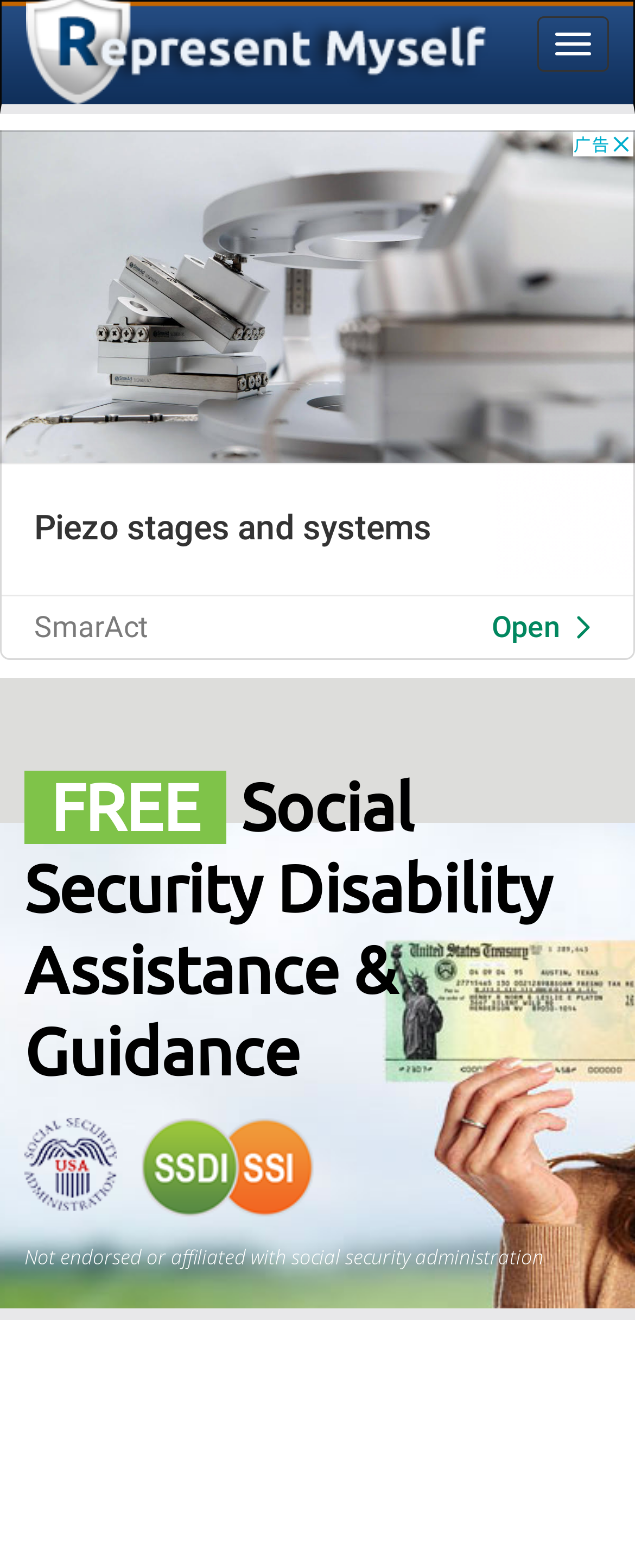Determine the title of the webpage and give its text content.

Bowling Green Kentucky